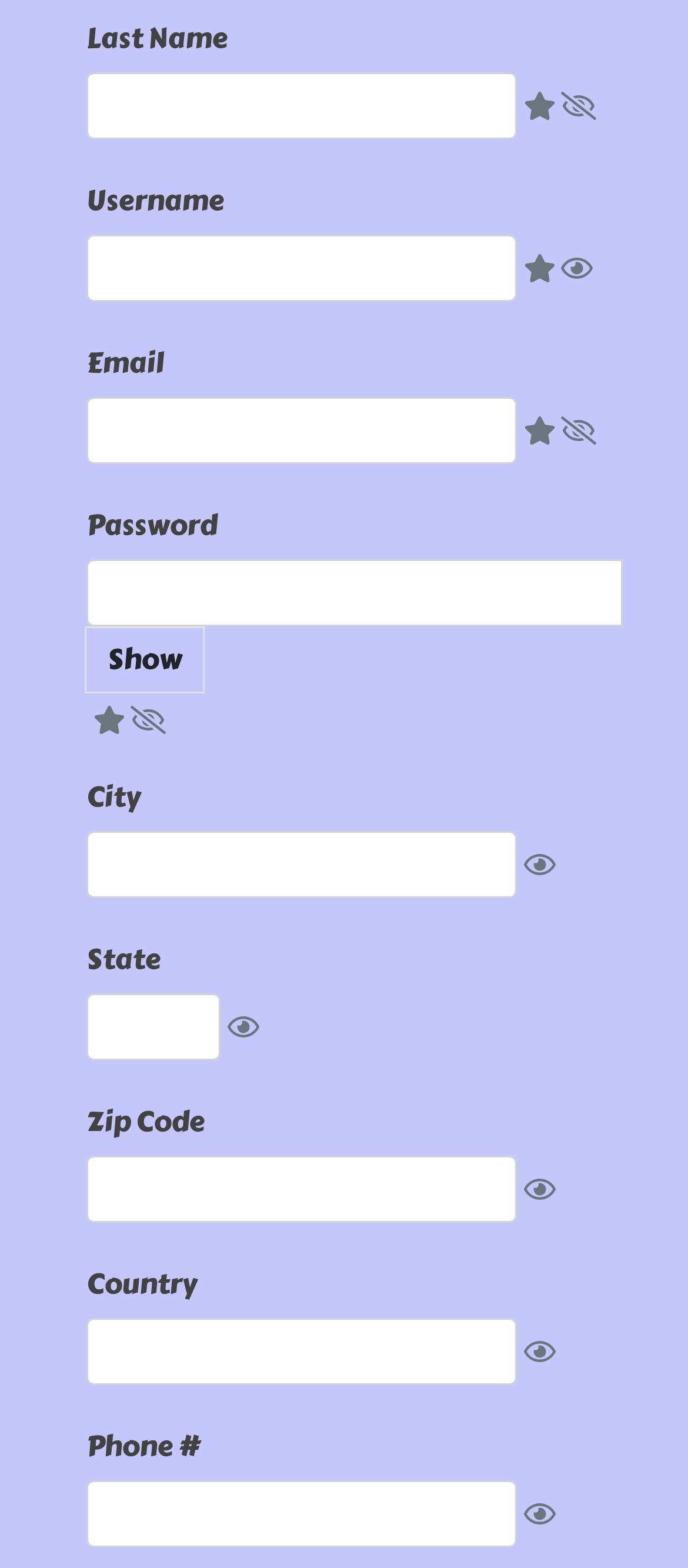Given the description name="cb_state", predict the bounding box coordinates of the UI element. Ensure the coordinates are in the format (top-left x, top-left y, bottom-right x, bottom-right y) and all values are between 0 and 1.

[0.126, 0.634, 0.321, 0.676]